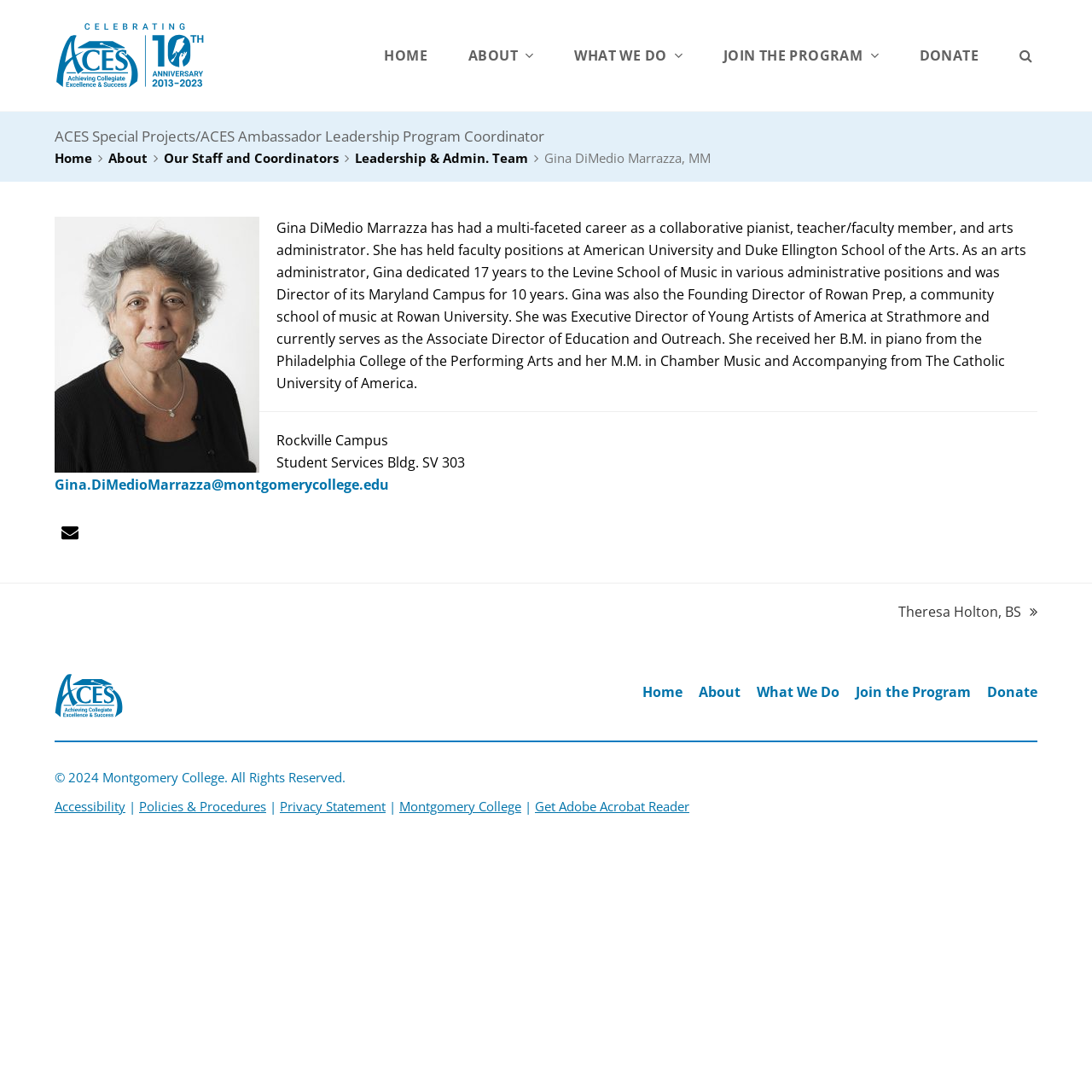Locate the bounding box coordinates of the region to be clicked to comply with the following instruction: "Search using the search button". The coordinates must be four float numbers between 0 and 1, in the form [left, top, right, bottom].

[0.929, 0.0, 0.95, 0.102]